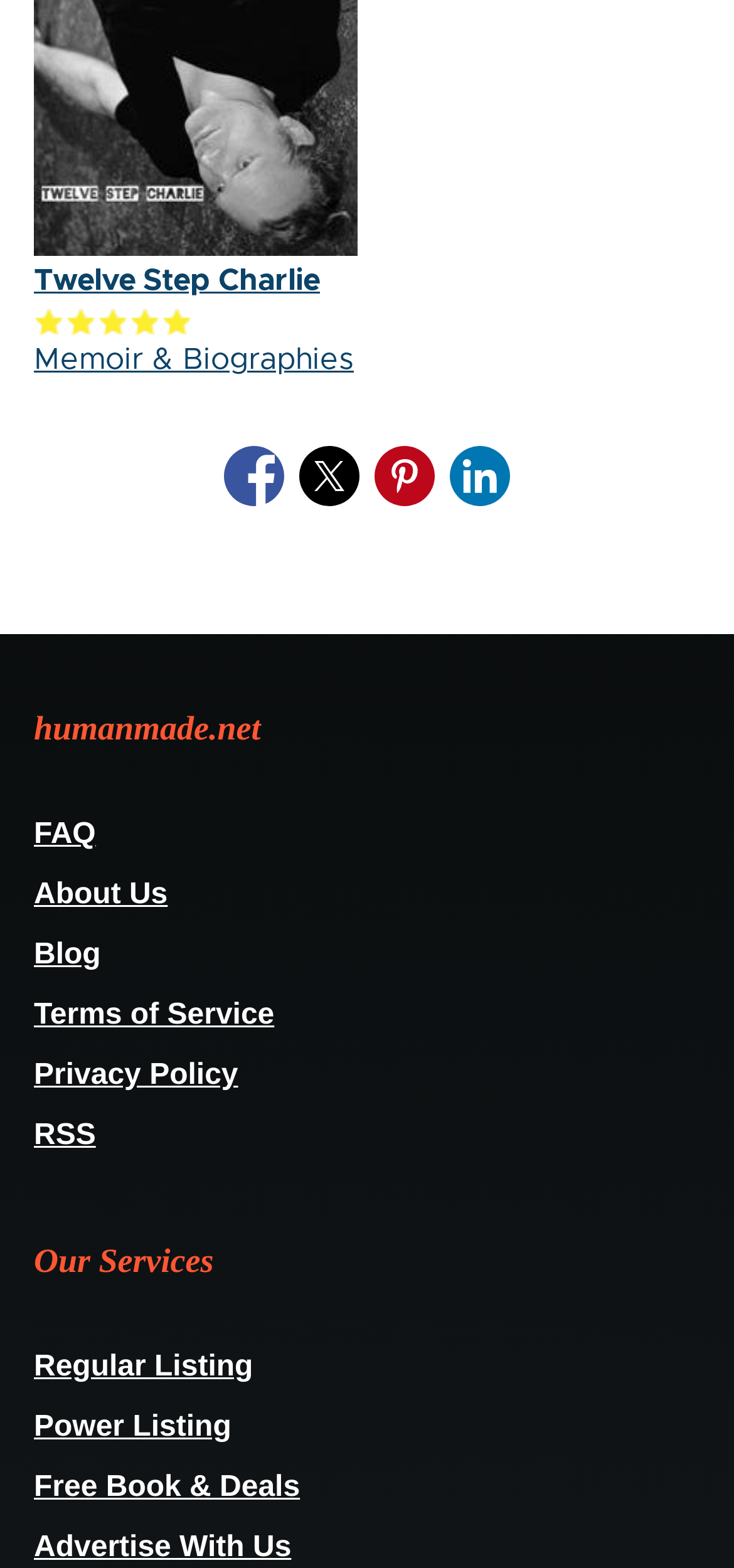What services are offered by the website?
Please give a detailed and thorough answer to the question, covering all relevant points.

I found four links with text indicating services offered by the website: 'Regular Listing', 'Power Listing', 'Free Book & Deals', and 'Advertise With Us'. This suggests that these are the services offered by the website.